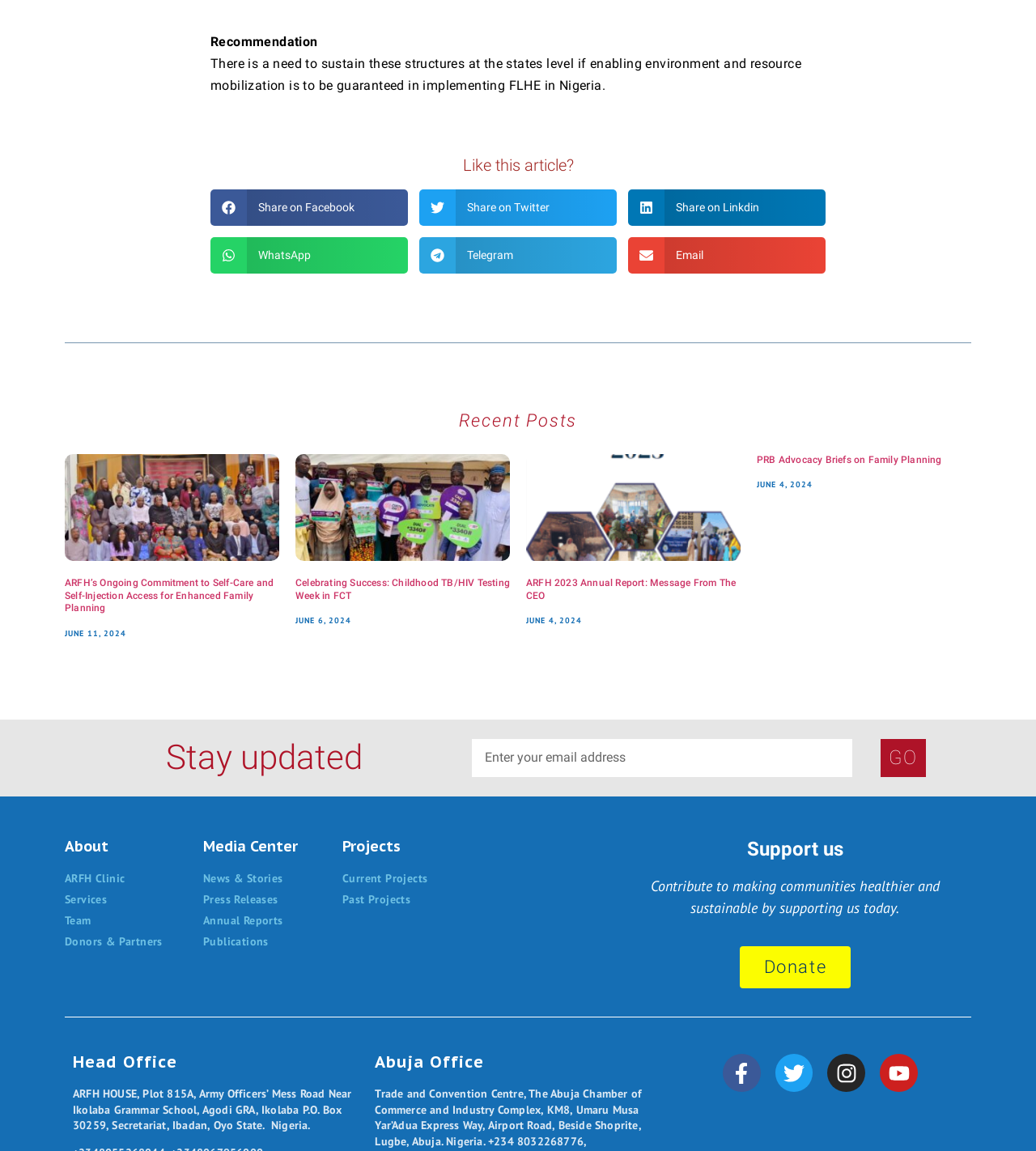How many social media links are present at the bottom of the webpage?
From the image, provide a succinct answer in one word or a short phrase.

4